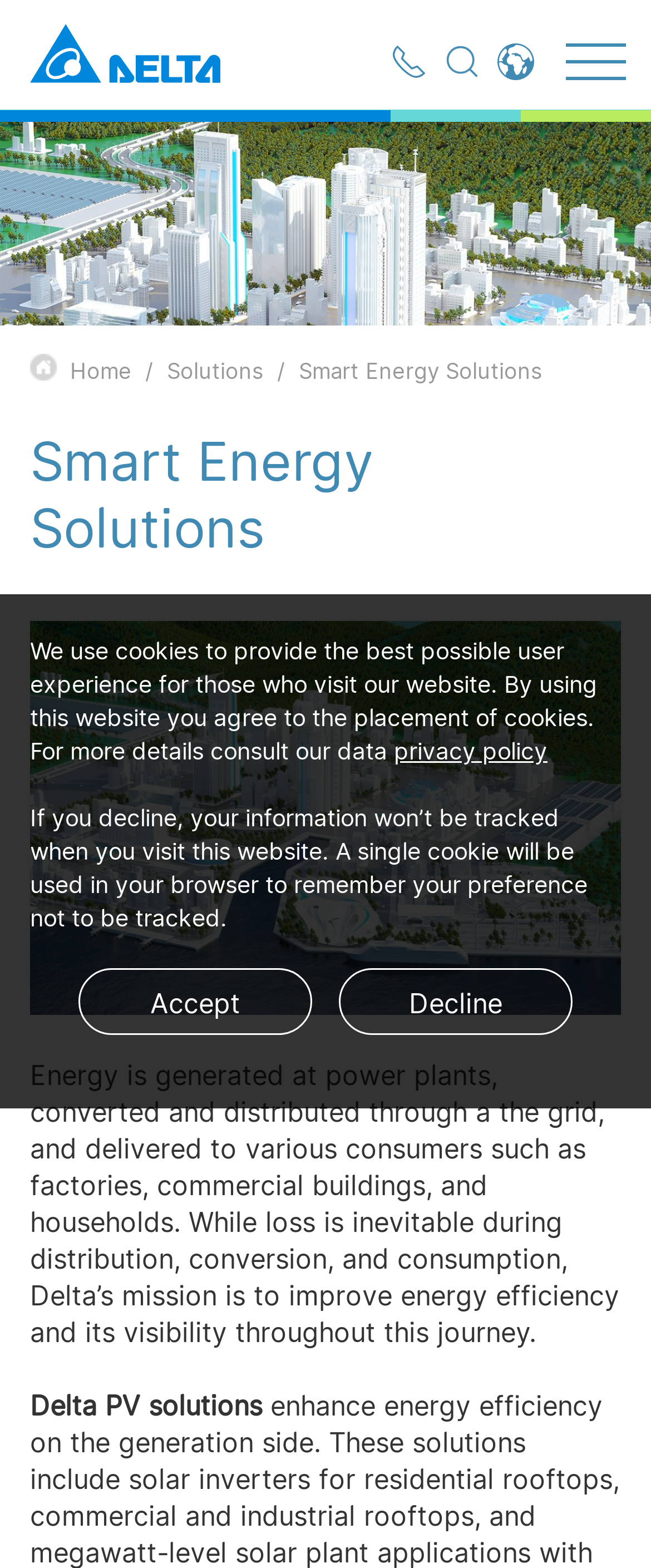Determine the bounding box of the UI component based on this description: "alt="Milwaukee Independent"". The bounding box coordinates should be four float values between 0 and 1, i.e., [left, top, right, bottom].

None